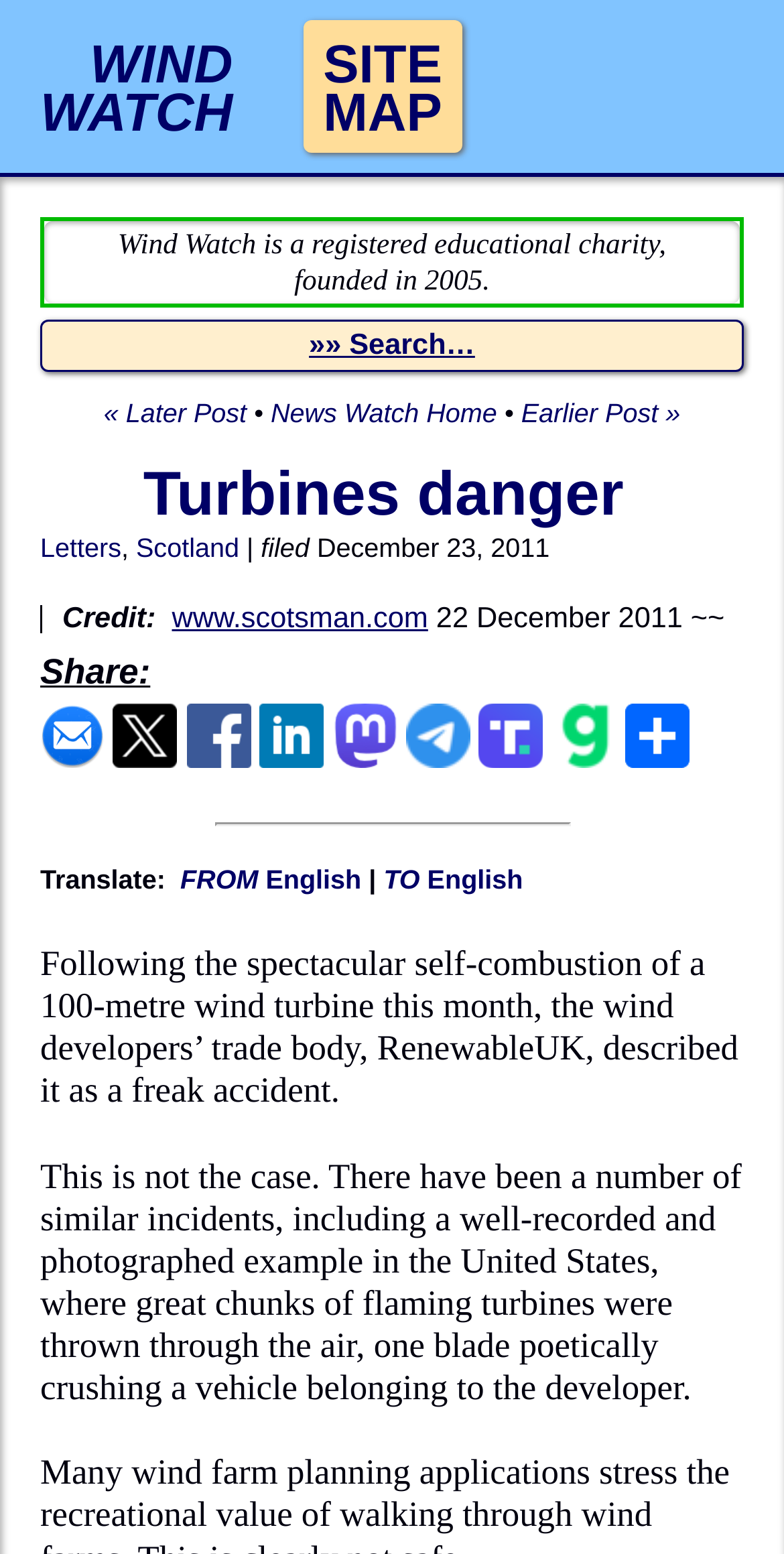Predict the bounding box of the UI element based on this description: "WINDWATCH".

[0.026, 0.013, 0.322, 0.098]